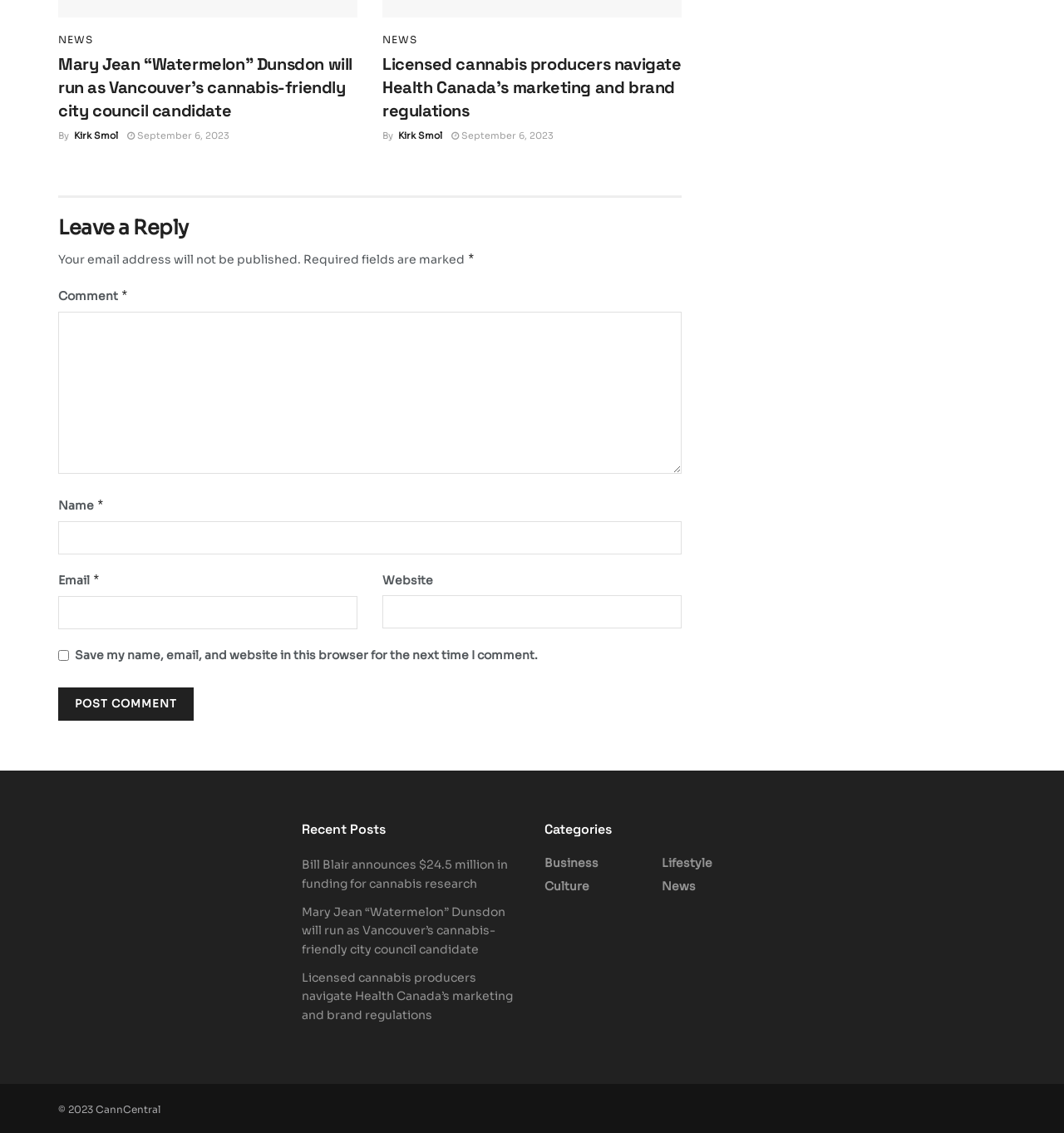Analyze the image and give a detailed response to the question:
Who is the author of the article about licensed cannabis producers?

I found the answer by looking at the link element with the text 'By Kirk Smol' which is associated with the article about licensed cannabis producers.